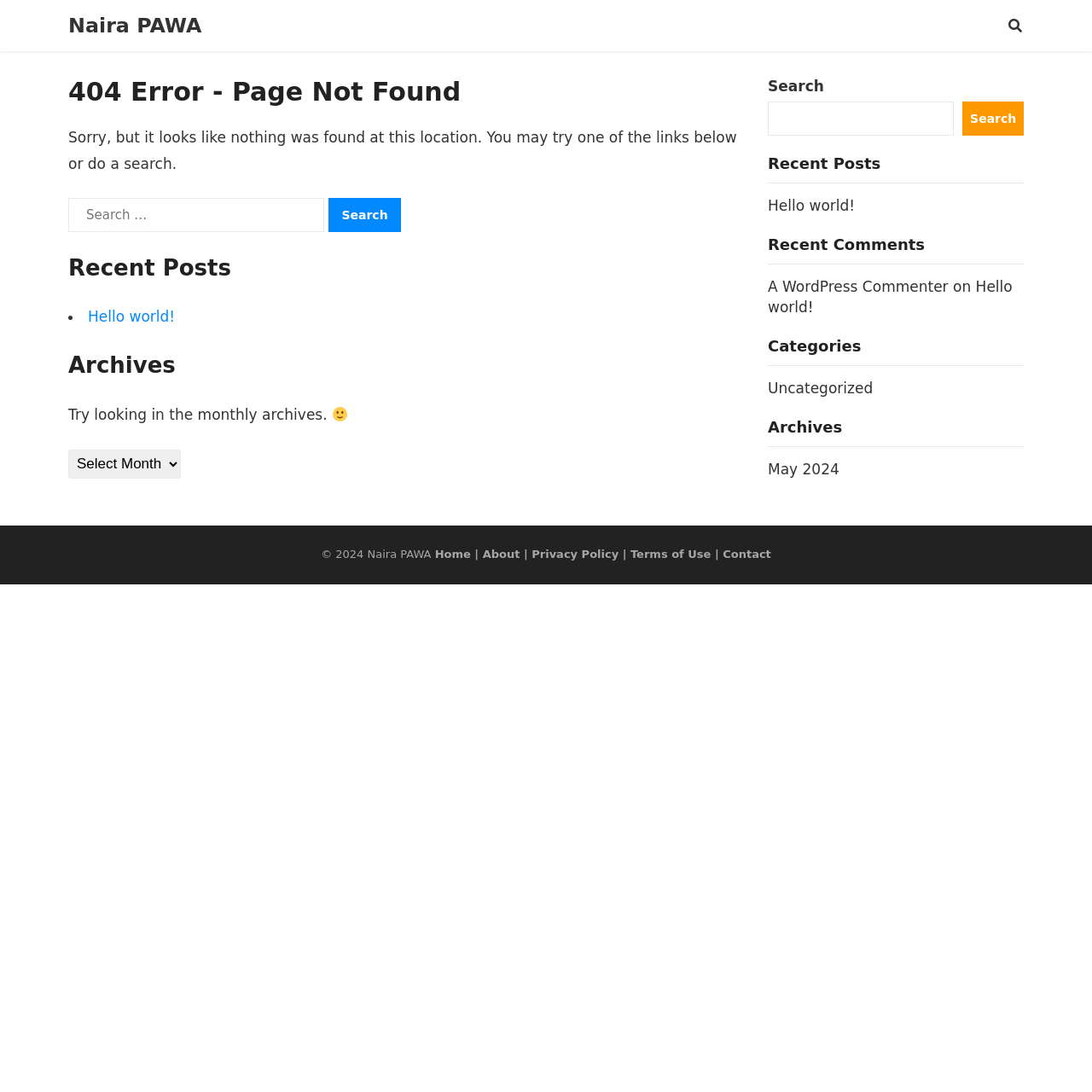What is the copyright year of the website?
Give a detailed and exhaustive answer to the question.

The copyright information is located in the footer section of the page, which is indicated by the 'contentinfo' element. Within this section, there is a 'StaticText' element with the text ' 2024', which indicates the copyright year of the website.